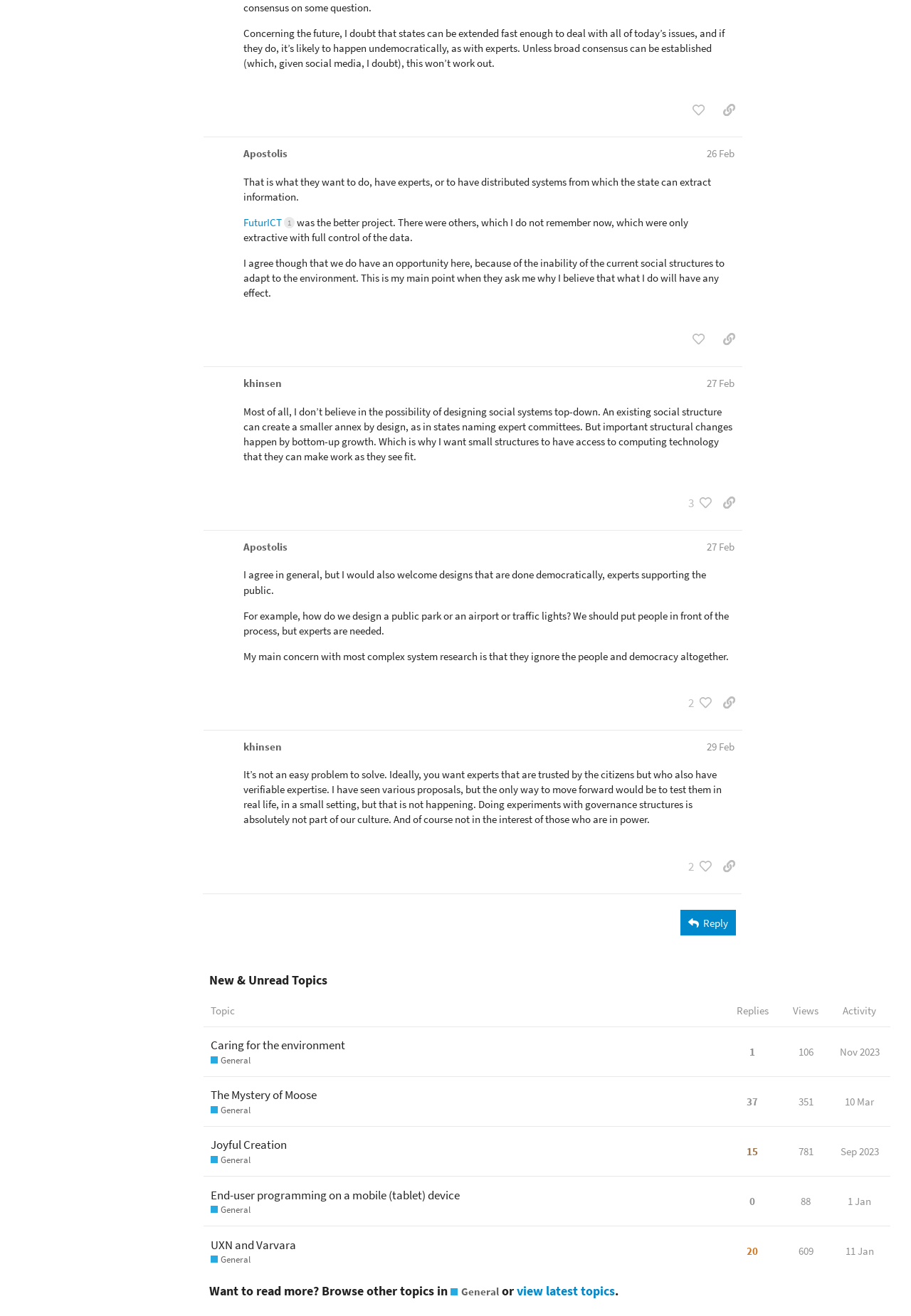Locate the coordinates of the bounding box for the clickable region that fulfills this instruction: "reply".

[0.747, 0.691, 0.808, 0.711]